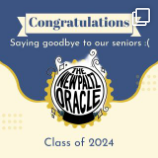Provide a thorough description of the image presented.

The image features a heartfelt congratulatory message from "The New Paltz Oracle," celebrating the Class of 2024. It expresses a bittersweet farewell to the seniors, conveying appreciation for their hard work and contributions. The design includes a decorative emblem of the newspaper at the center, complemented by a festive color palette that enhances the celebratory tone. The phrase "Saying goodbye to our seniors :(" adds an emotional touch, acknowledging the significance of this milestone event. This visual serves as a tribute to the graduating students as they embark on their next adventures.